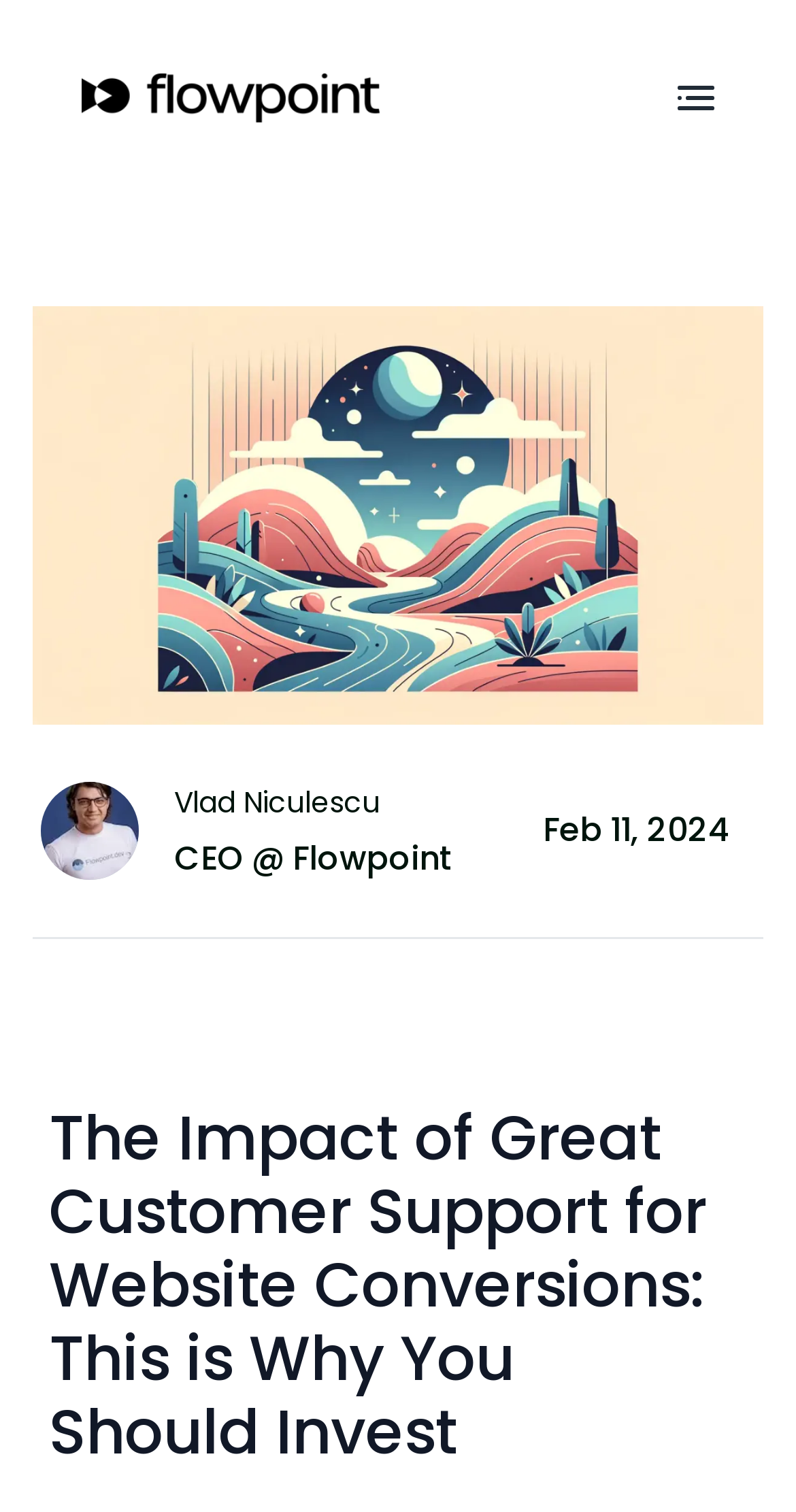Please examine the image and answer the question with a detailed explanation:
What is the author's title?

The author's title is CEO, which is indicated by the StaticText element 'CEO @ Flowpoint' with bounding box coordinates [0.218, 0.552, 0.57, 0.583].